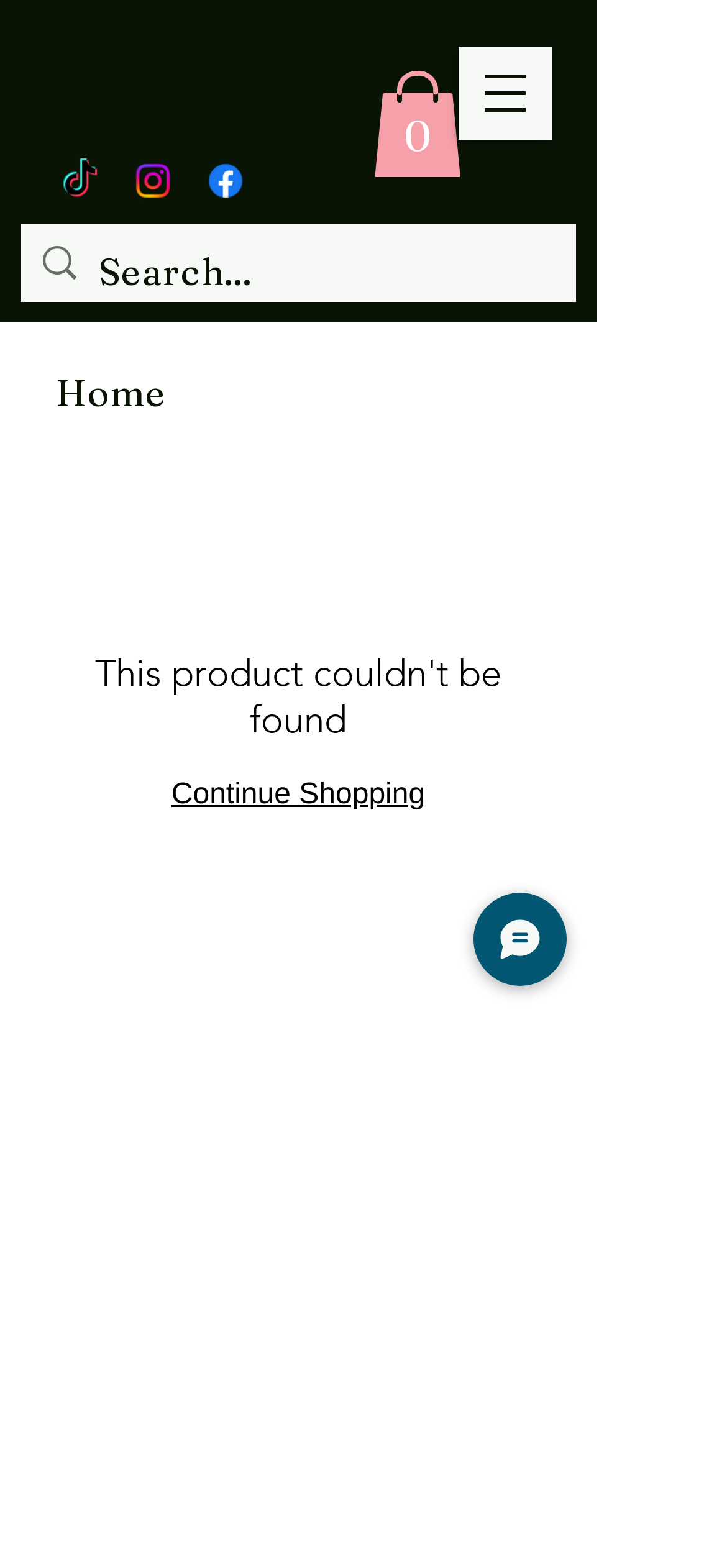Identify the bounding box for the UI element specified in this description: "aria-label="Search..." name="q" placeholder="Search..."". The coordinates must be four float numbers between 0 and 1, formatted as [left, top, right, bottom].

[0.136, 0.143, 0.695, 0.205]